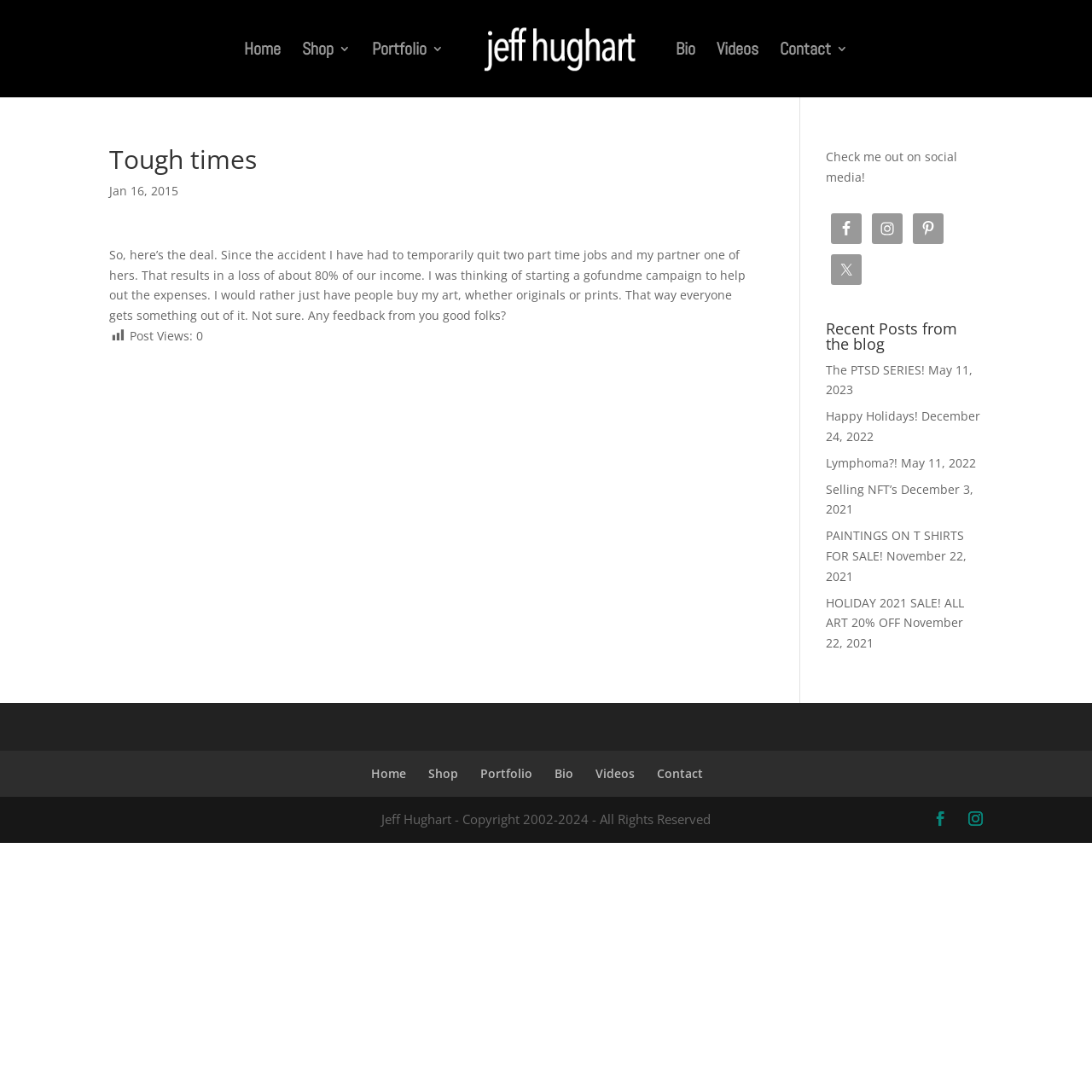Provide the bounding box coordinates of the HTML element this sentence describes: "Videos". The bounding box coordinates consist of four float numbers between 0 and 1, i.e., [left, top, right, bottom].

[0.657, 0.039, 0.695, 0.089]